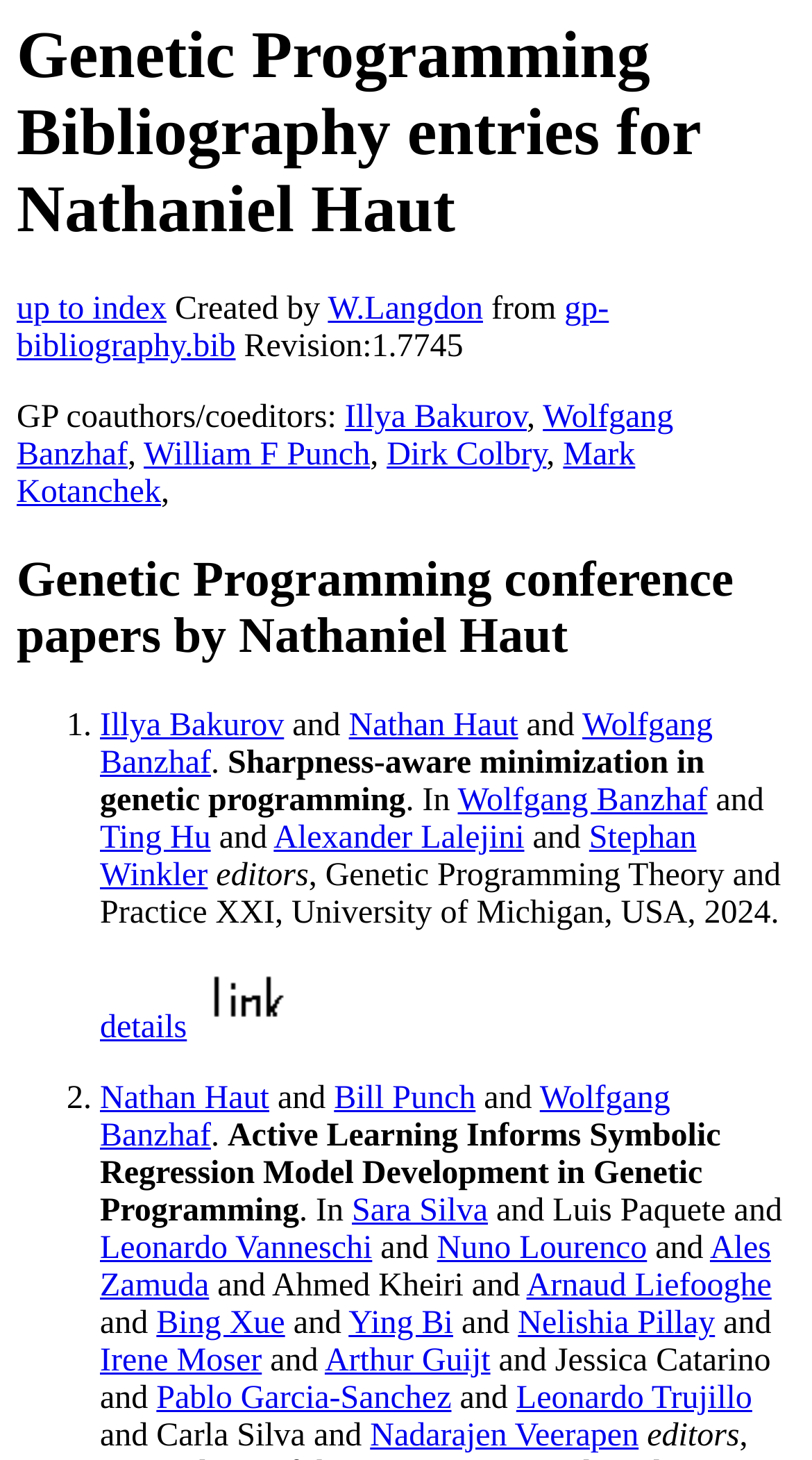Could you locate the bounding box coordinates for the section that should be clicked to accomplish this task: "visit W.Langdon's page".

[0.404, 0.2, 0.595, 0.225]